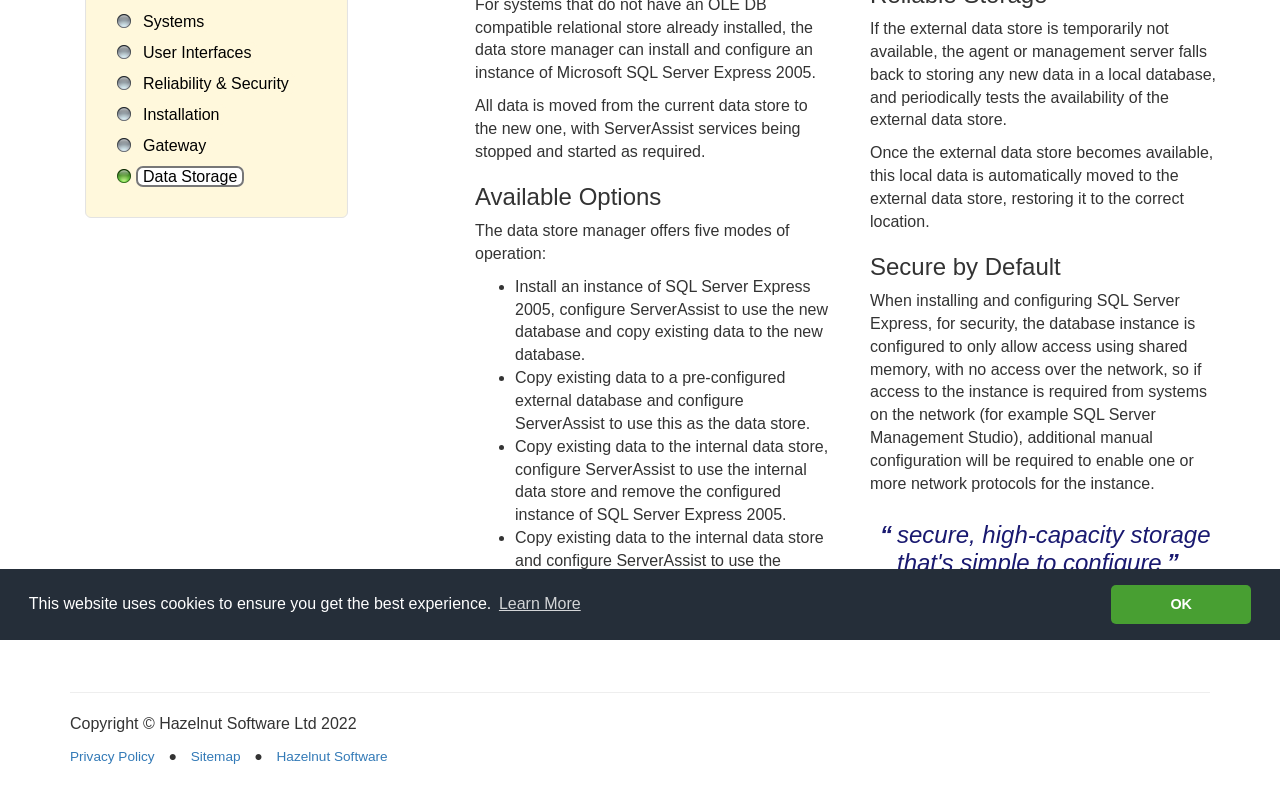Based on the provided description, "Data Storage", find the bounding box of the corresponding UI element in the screenshot.

[0.088, 0.211, 0.191, 0.232]